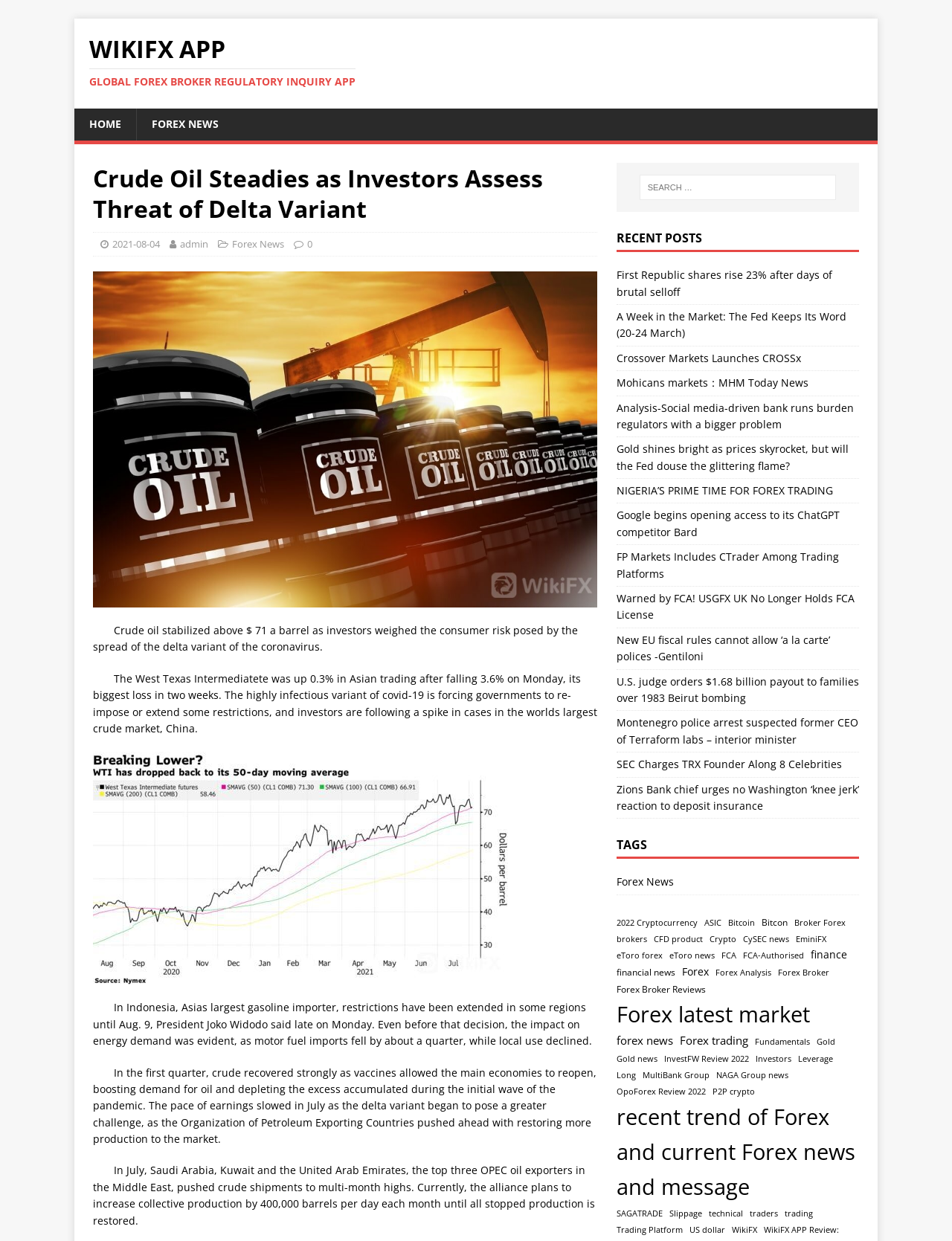Answer the following query concisely with a single word or phrase:
What type of news is primarily featured on this website?

Forex news